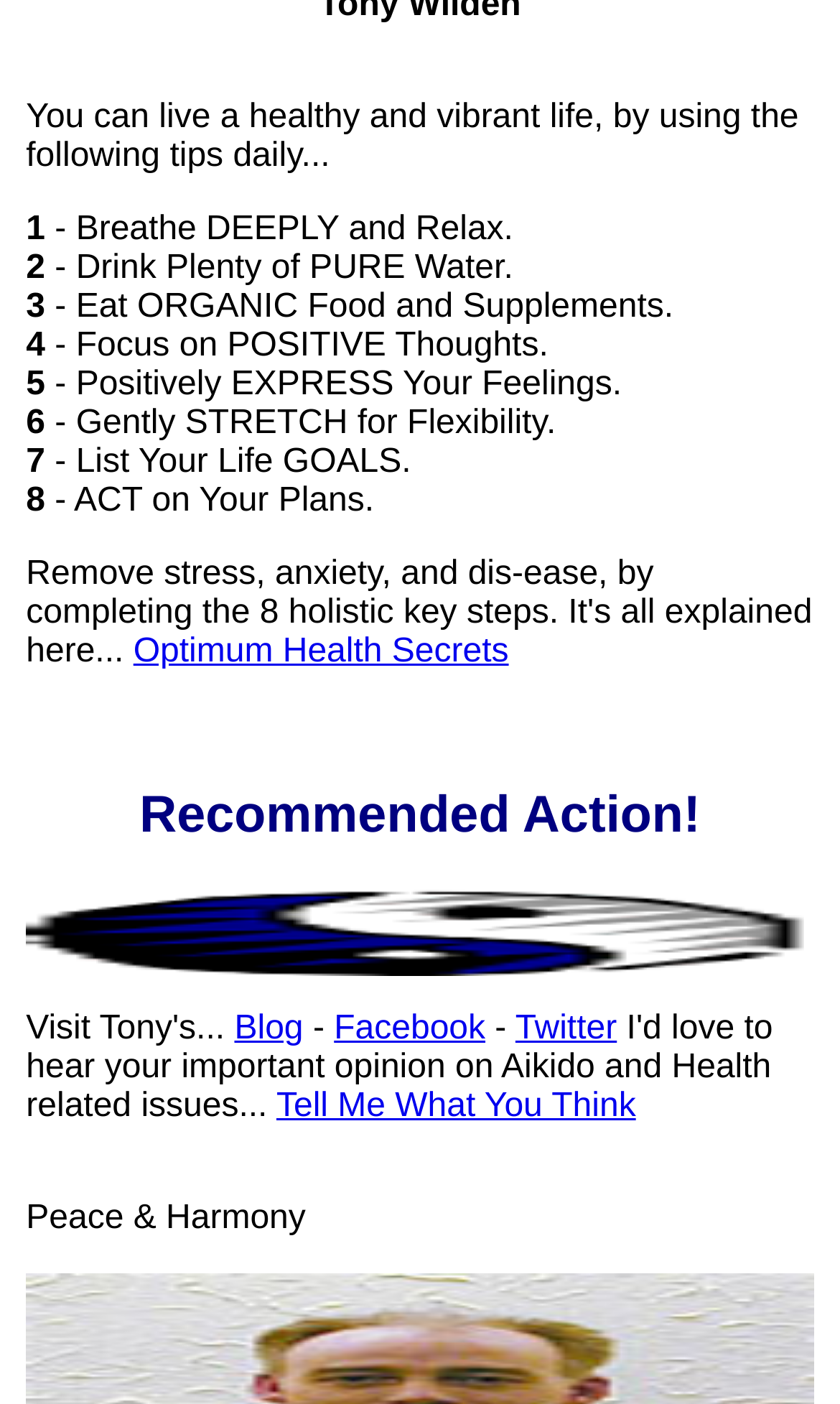Identify the bounding box coordinates for the UI element that matches this description: "Facebook".

[0.398, 0.72, 0.578, 0.746]